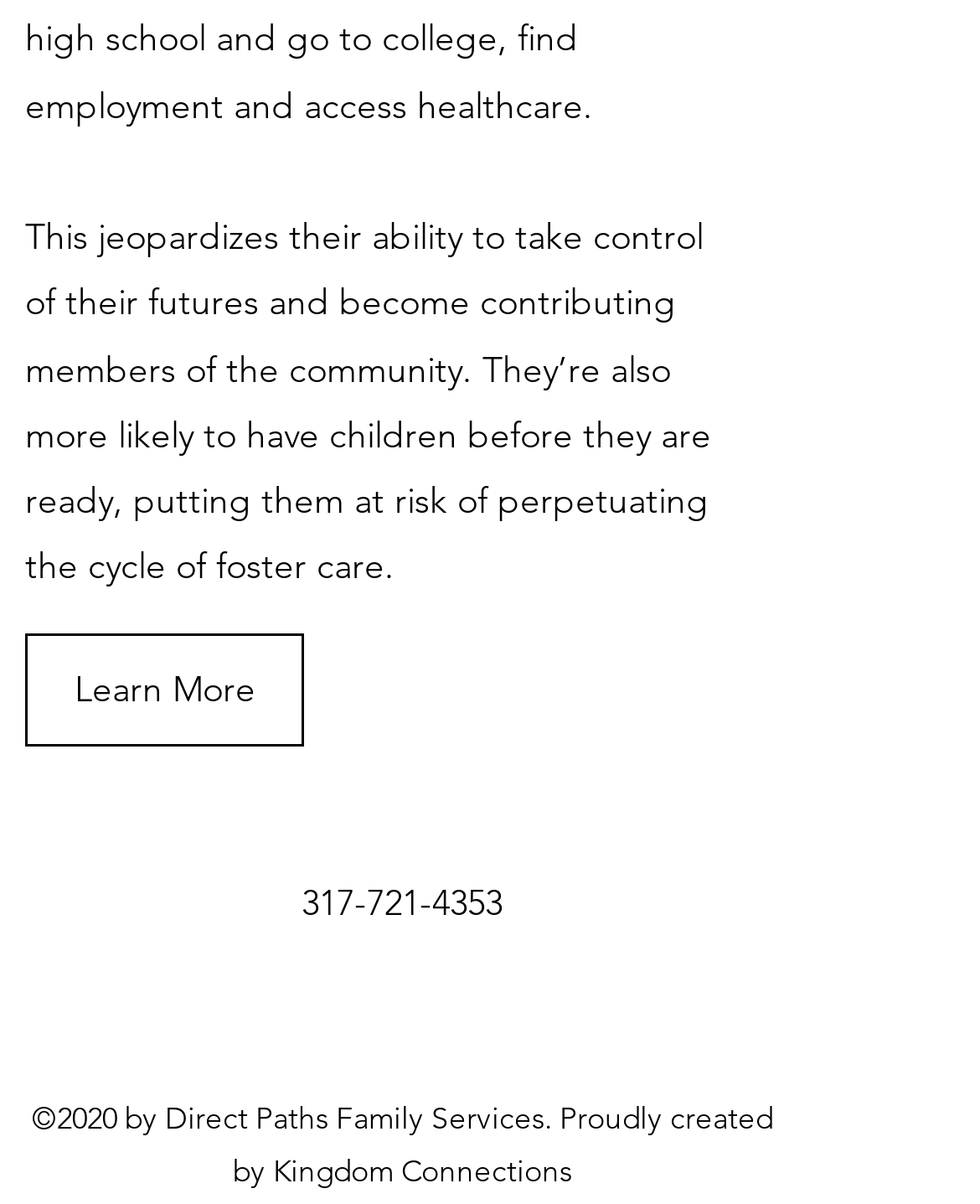What is the main topic of this webpage?
Observe the image and answer the question with a one-word or short phrase response.

Foster care